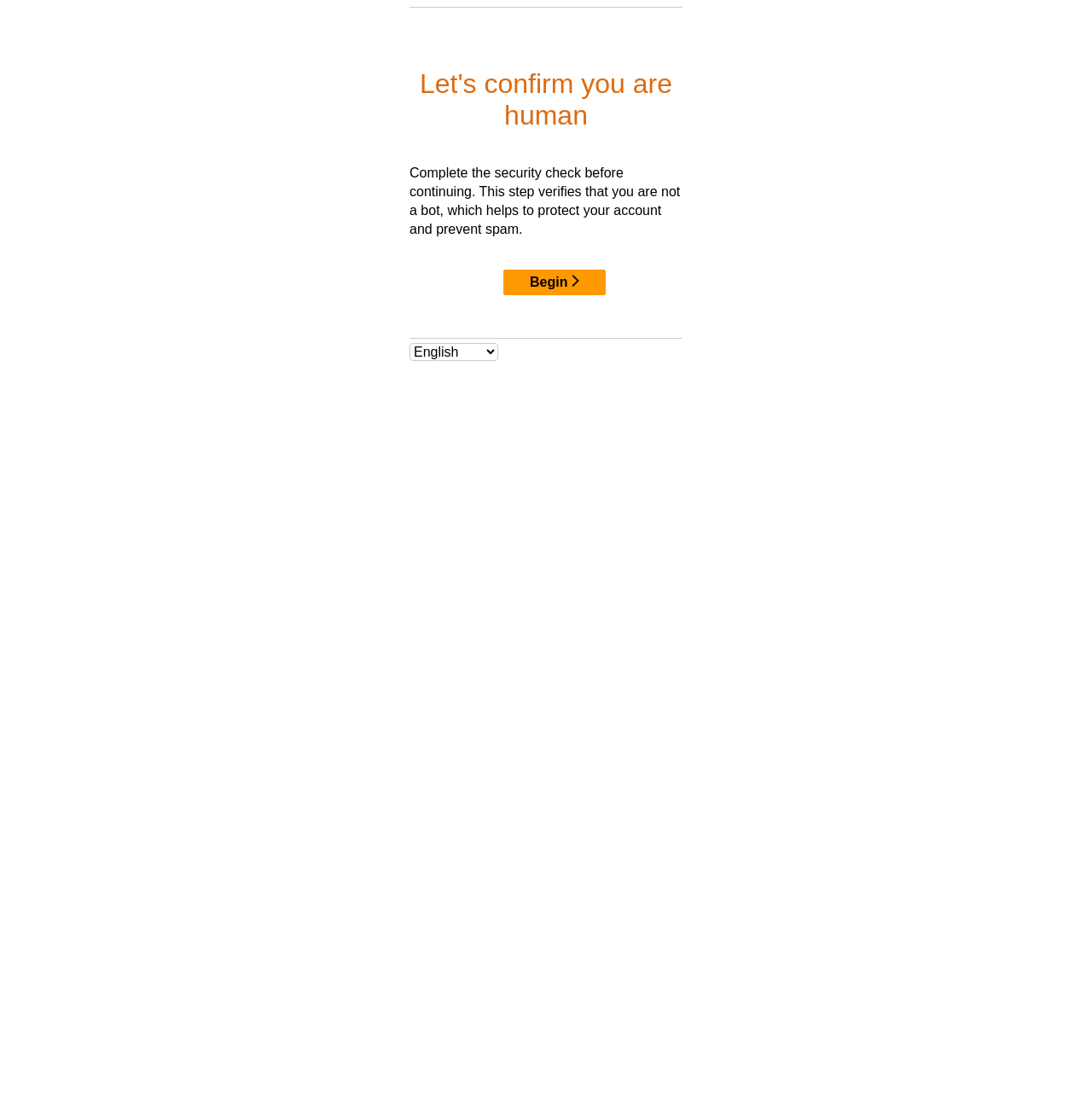Identify and provide the bounding box for the element described by: "Begin".

[0.461, 0.245, 0.555, 0.269]